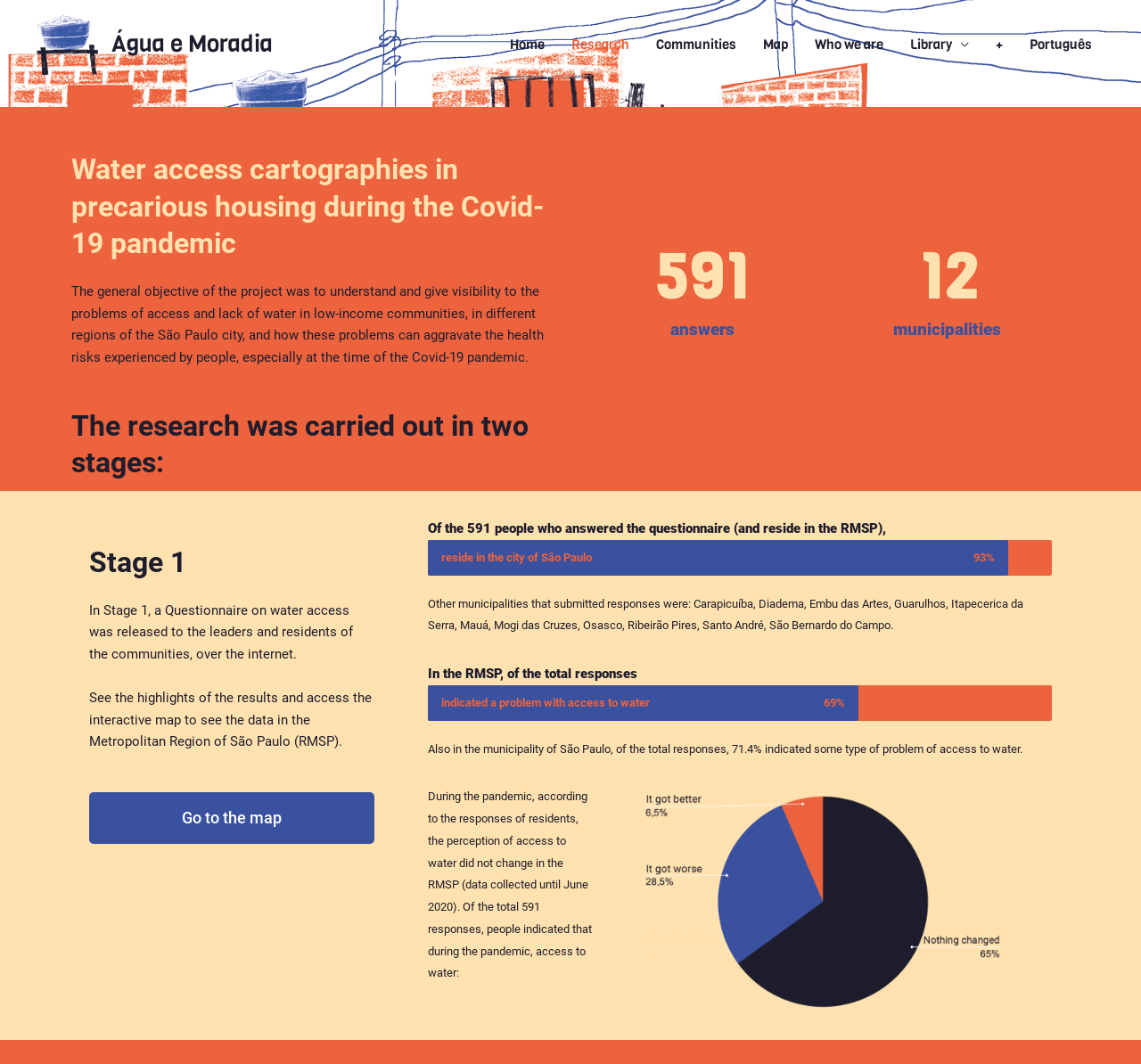Respond with a single word or phrase to the following question:
How many people answered the questionnaire?

591